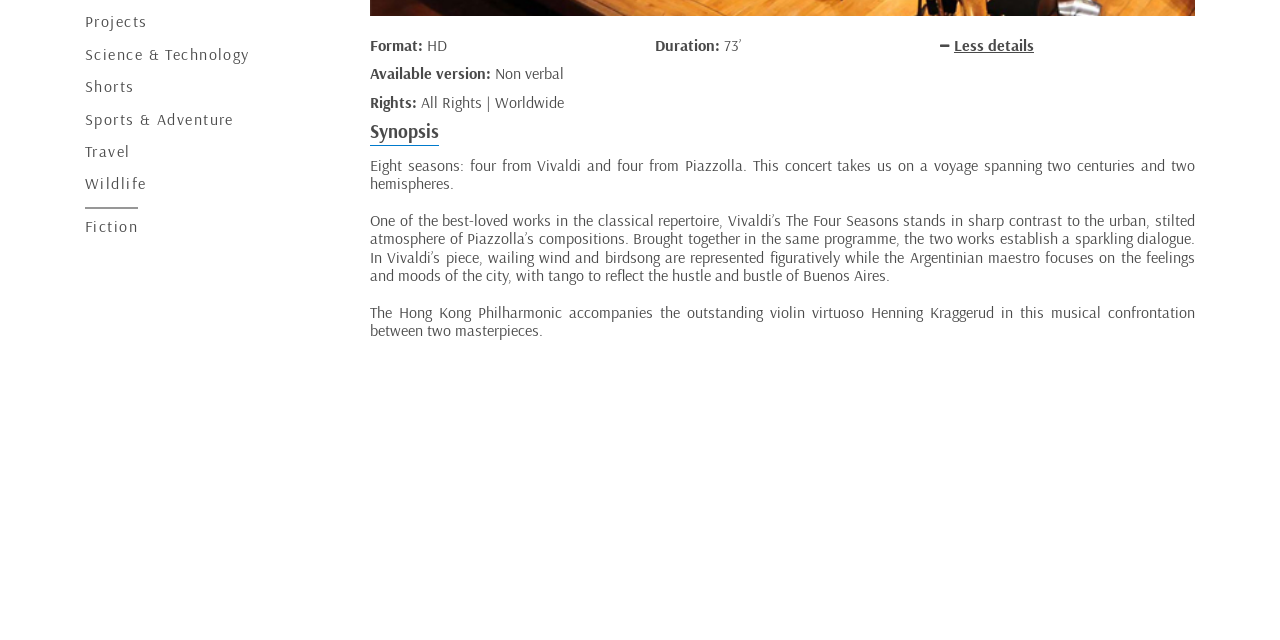Find the bounding box coordinates for the UI element whose description is: "Science & Technology". The coordinates should be four float numbers between 0 and 1, in the format [left, top, right, bottom].

[0.066, 0.07, 0.195, 0.102]